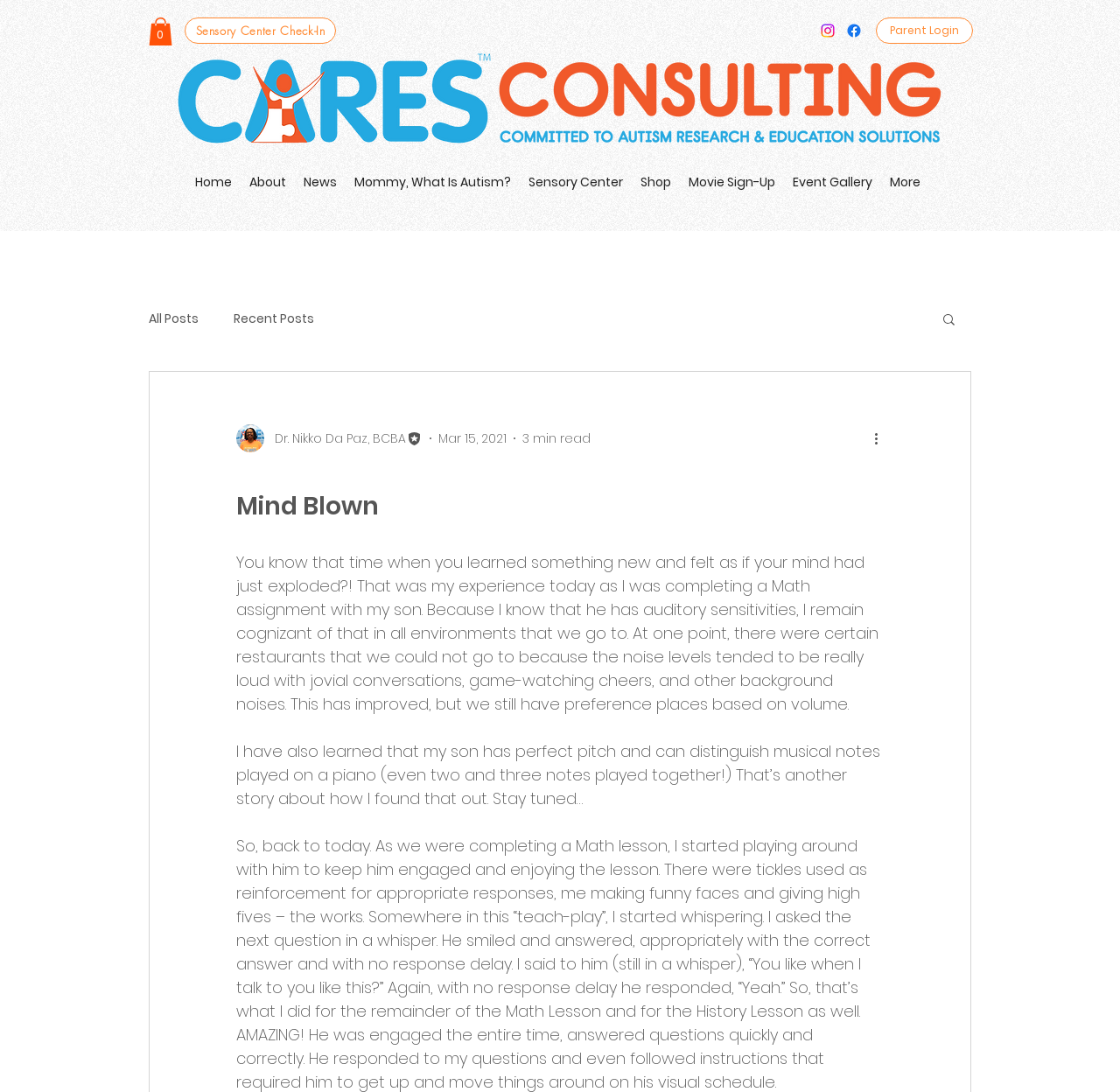How many navigation menus are there?
Using the visual information from the image, give a one-word or short-phrase answer.

2